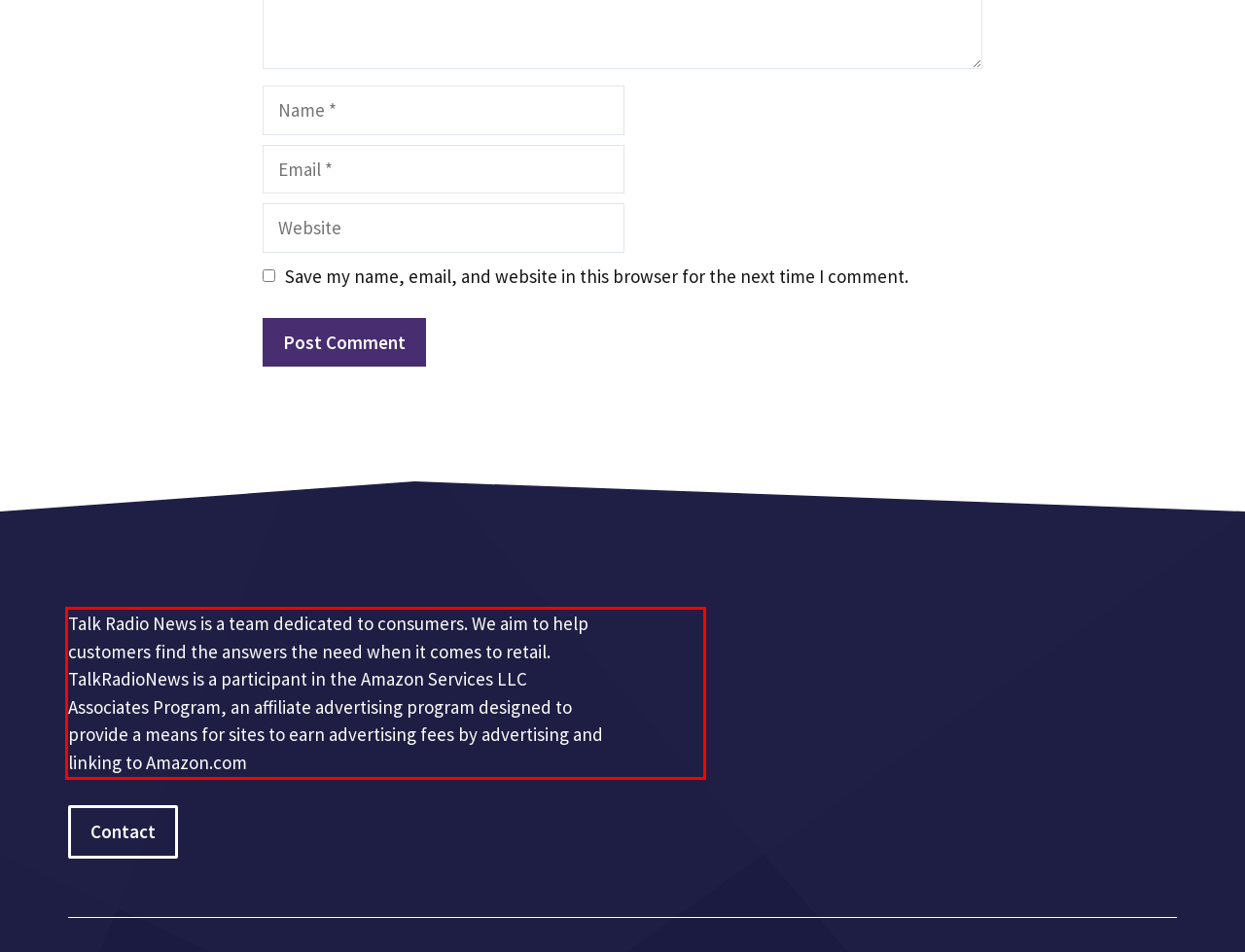Identify the red bounding box in the webpage screenshot and perform OCR to generate the text content enclosed.

Talk Radio News is a team dedicated to consumers. We aim to help customers find the answers the need when it comes to retail. TalkRadioNews is a participant in the Amazon Services LLC Associates Program, an affiliate advertising program designed to provide a means for sites to earn advertising fees by advertising and linking to Amazon.com